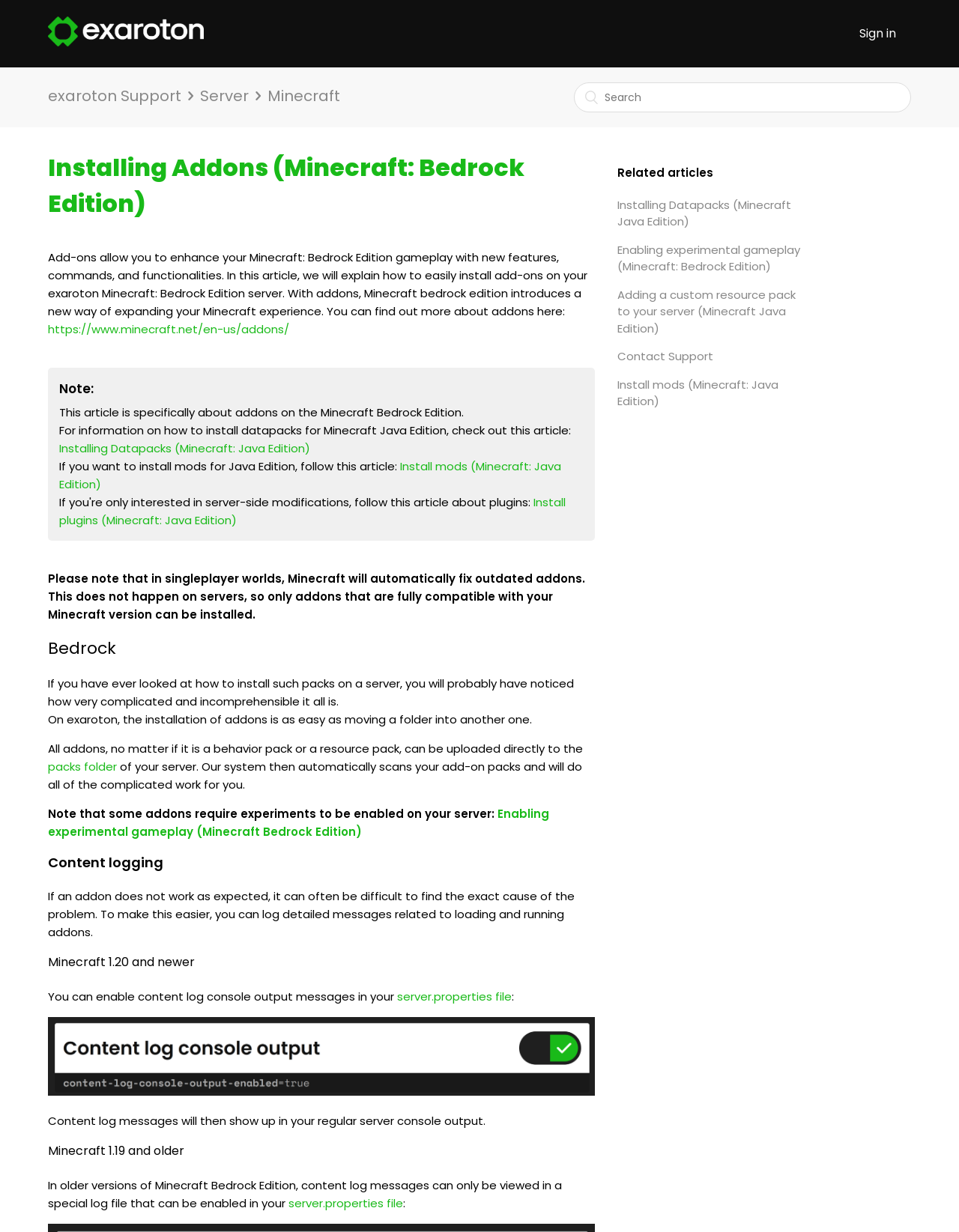Please find the bounding box coordinates of the section that needs to be clicked to achieve this instruction: "Go to exaroton Support".

[0.05, 0.069, 0.189, 0.086]